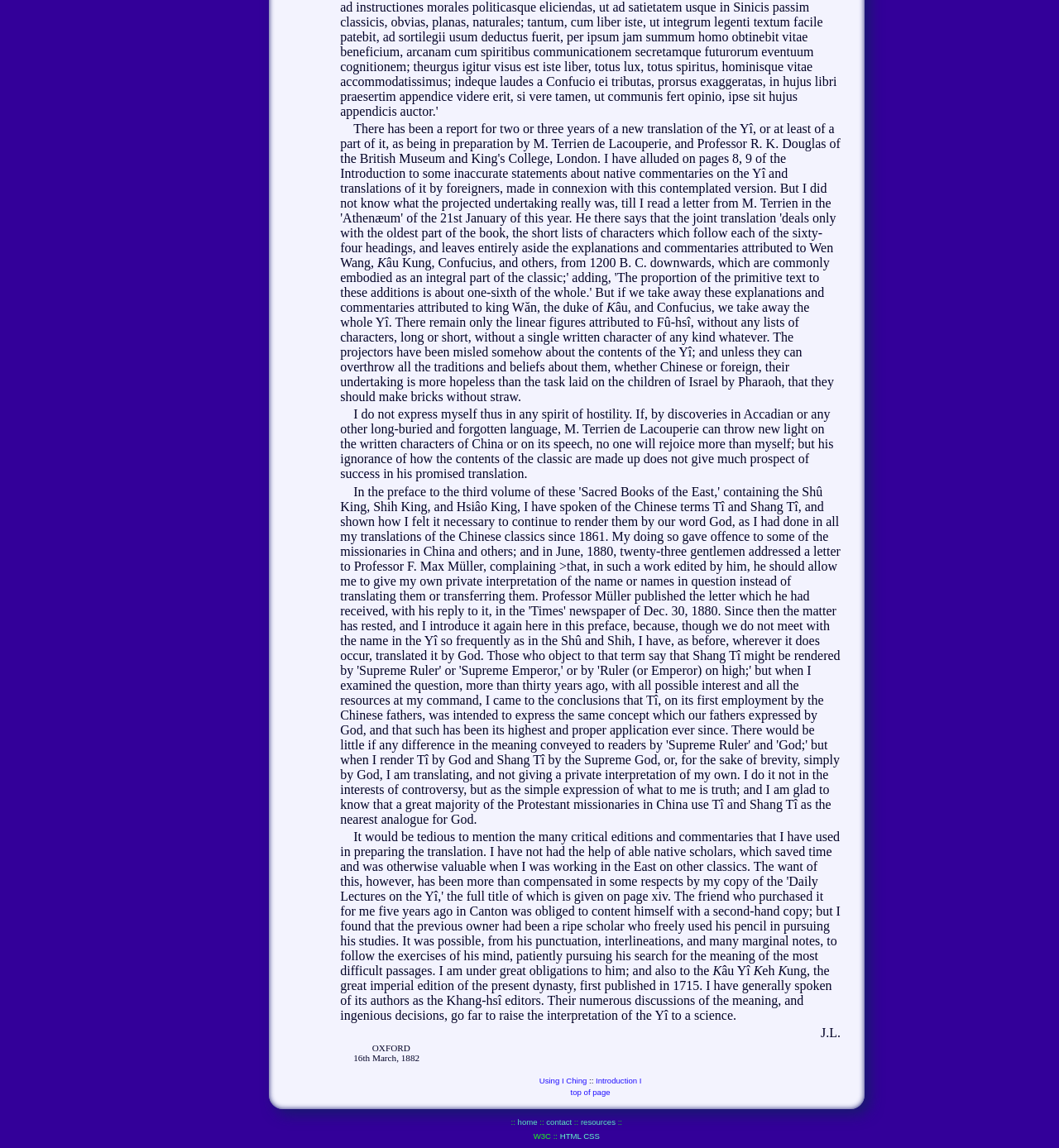What is the significance of the date '16th March, 1882'? From the image, respond with a single word or brief phrase.

Publication date